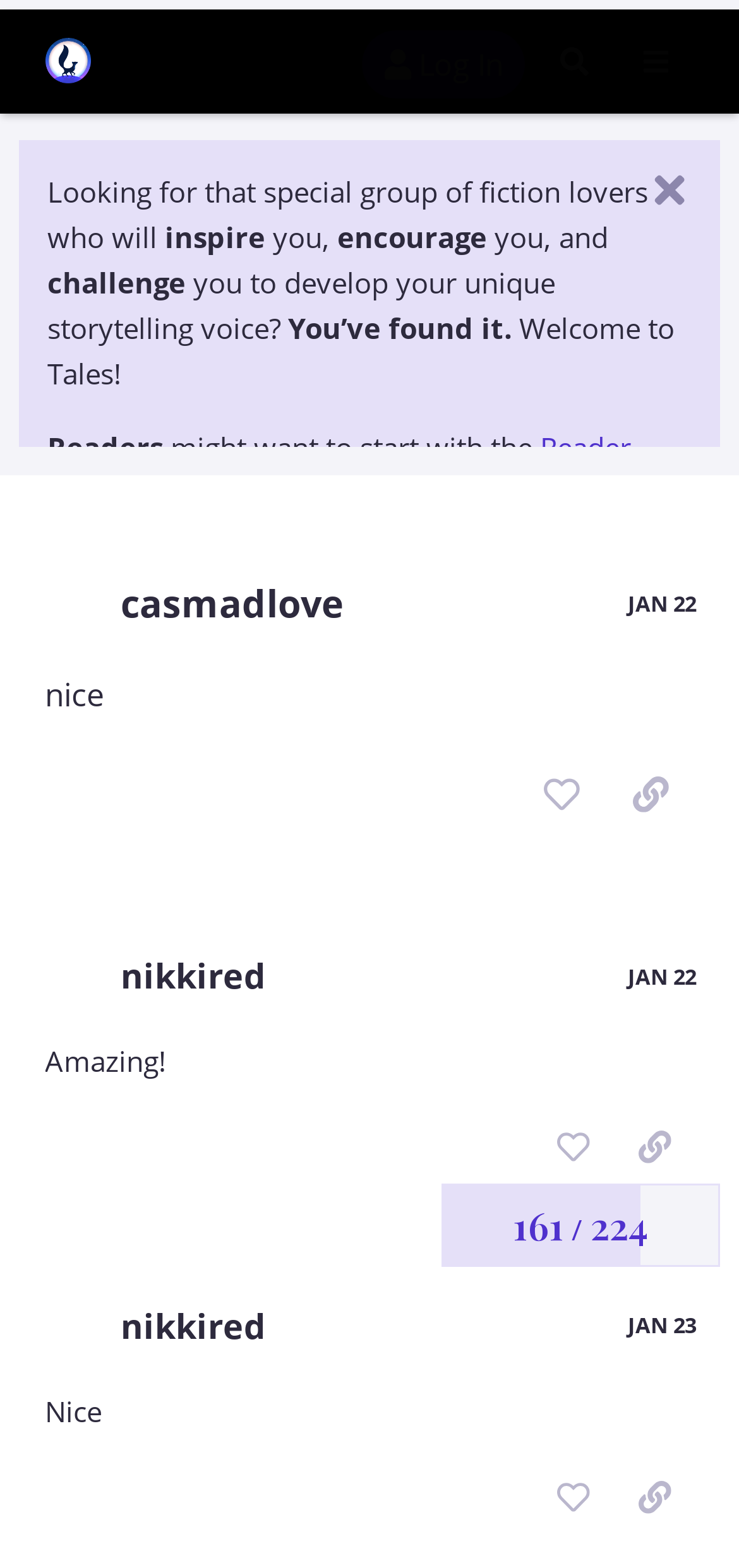Highlight the bounding box coordinates of the element that should be clicked to carry out the following instruction: "Share a link to post #152 by @casmadlove". The coordinates must be given as four float numbers ranging from 0 to 1, i.e., [left, top, right, bottom].

[0.831, 0.267, 0.942, 0.312]